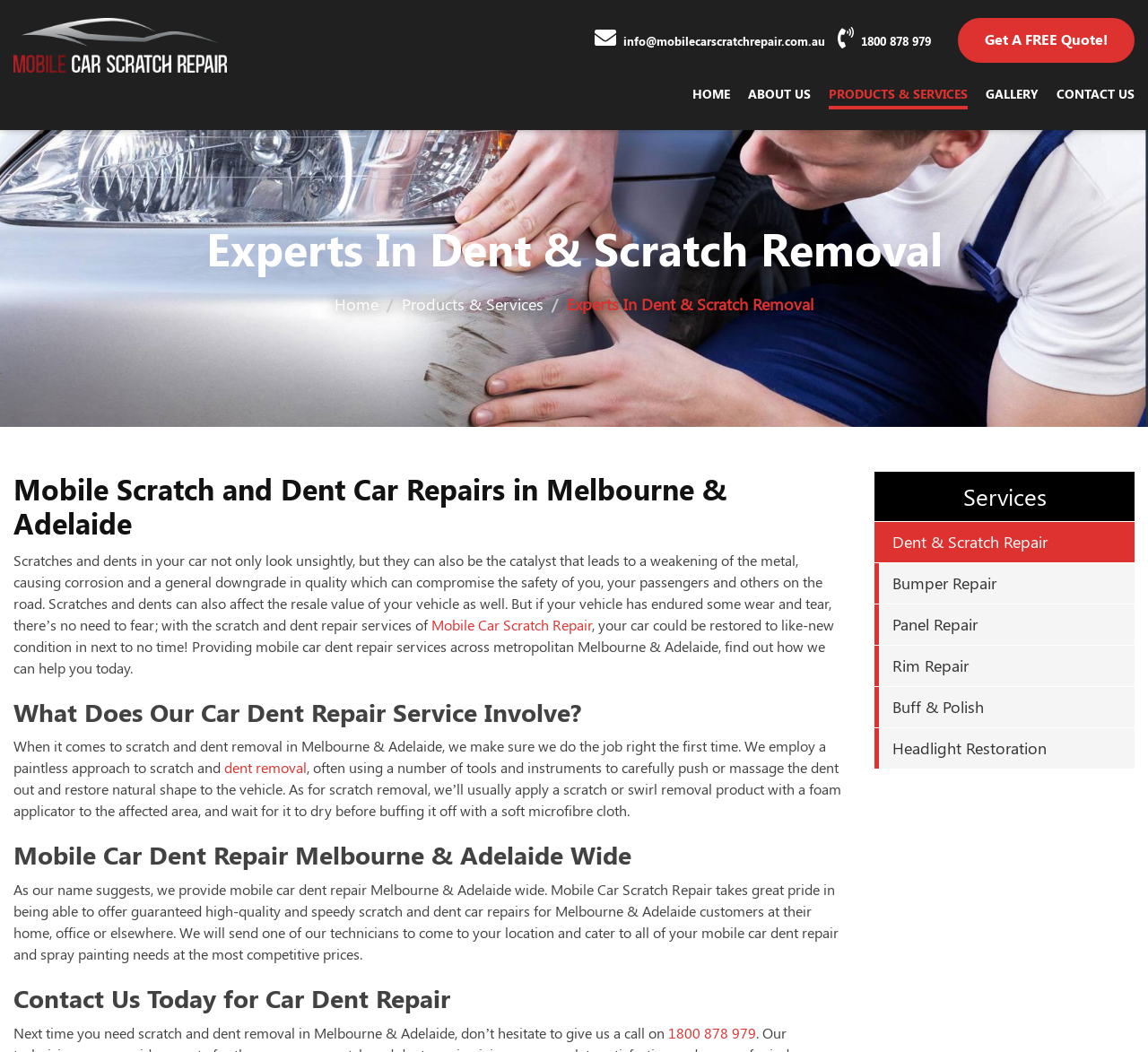What is the phone number to contact the company? Observe the screenshot and provide a one-word or short phrase answer.

1800 878 979